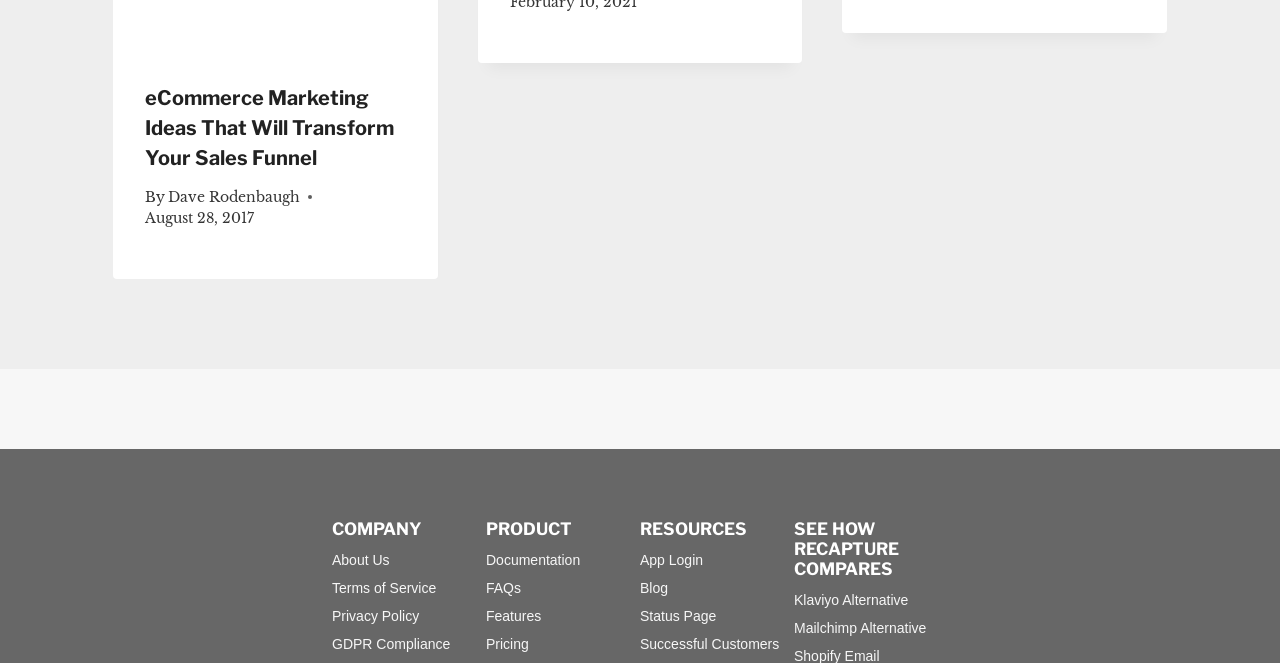Provide the bounding box coordinates of the section that needs to be clicked to accomplish the following instruction: "learn about the company."

[0.259, 0.825, 0.38, 0.867]